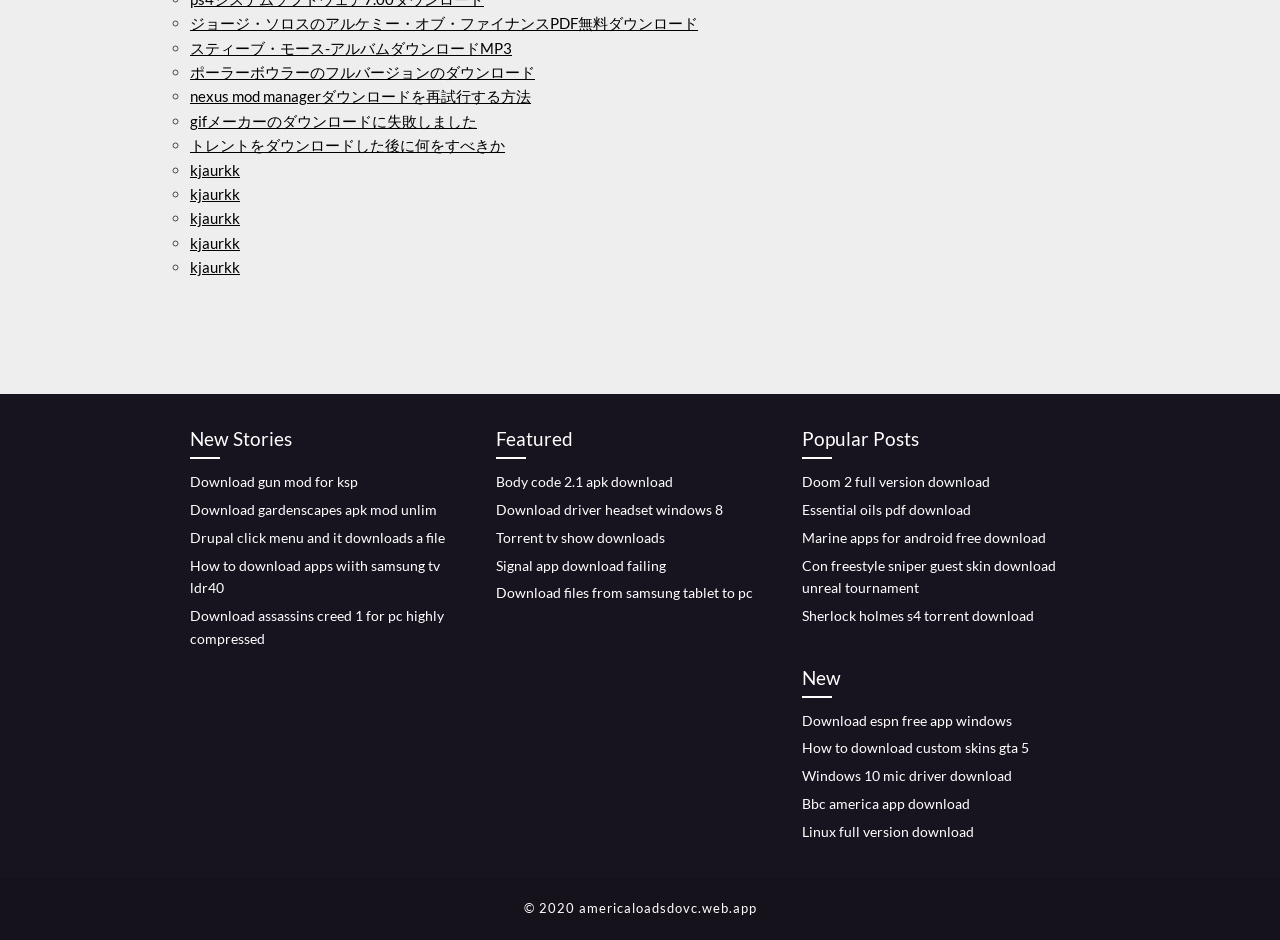Give the bounding box coordinates for the element described by: "nexus mod managerダウンロードを再試行する方法".

[0.148, 0.093, 0.415, 0.112]